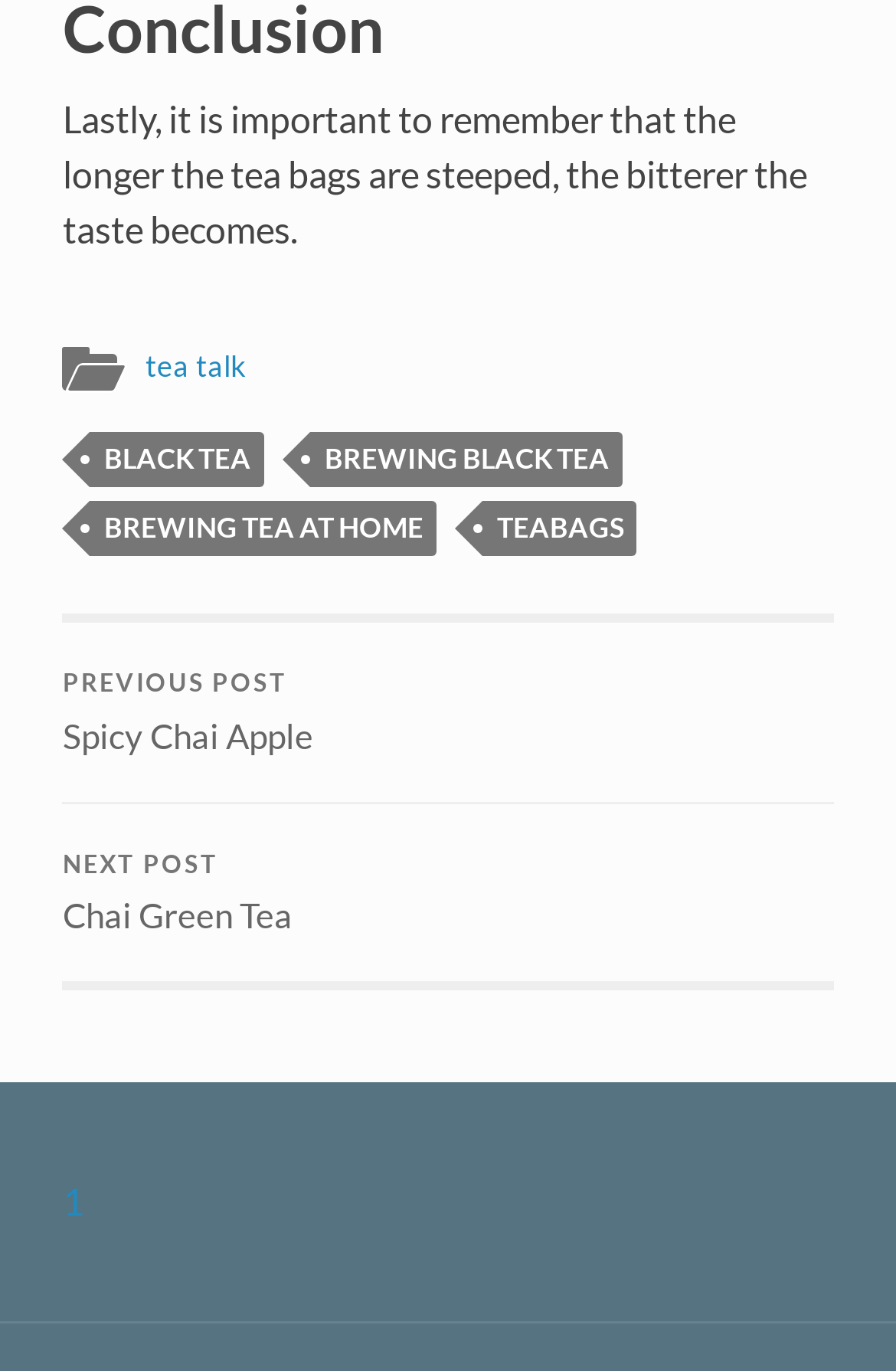Determine the bounding box coordinates for the UI element with the following description: "brewing tea at home". The coordinates should be four float numbers between 0 and 1, represented as [left, top, right, bottom].

[0.101, 0.366, 0.488, 0.406]